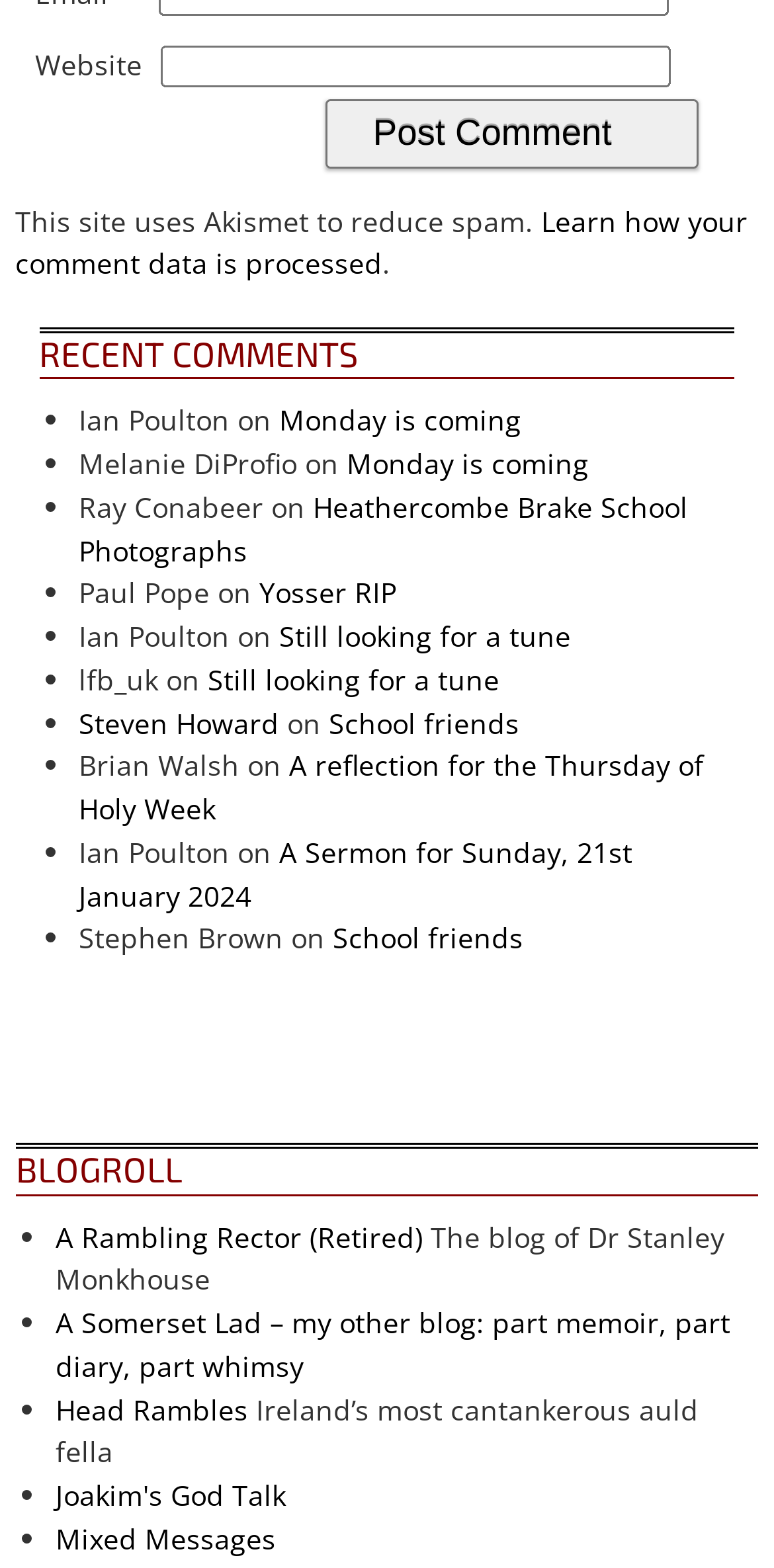Please determine the bounding box coordinates for the UI element described here. Use the format (top-left x, top-left y, bottom-right x, bottom-right y) with values bounded between 0 and 1: title="Home"

None